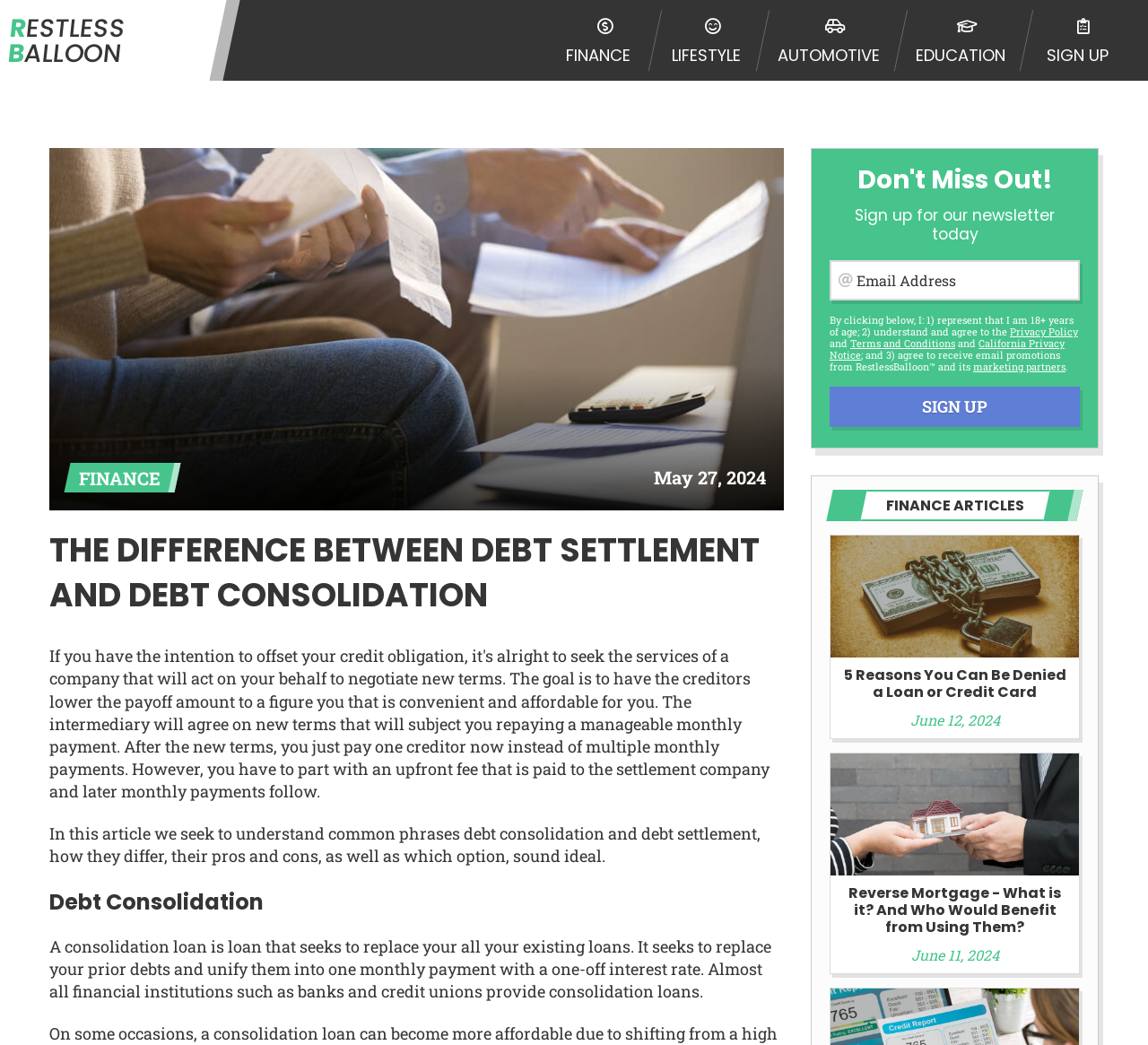Identify the bounding box coordinates of the clickable region necessary to fulfill the following instruction: "Check the latest finance article". The bounding box coordinates should be four float numbers between 0 and 1, i.e., [left, top, right, bottom].

[0.723, 0.511, 0.941, 0.707]